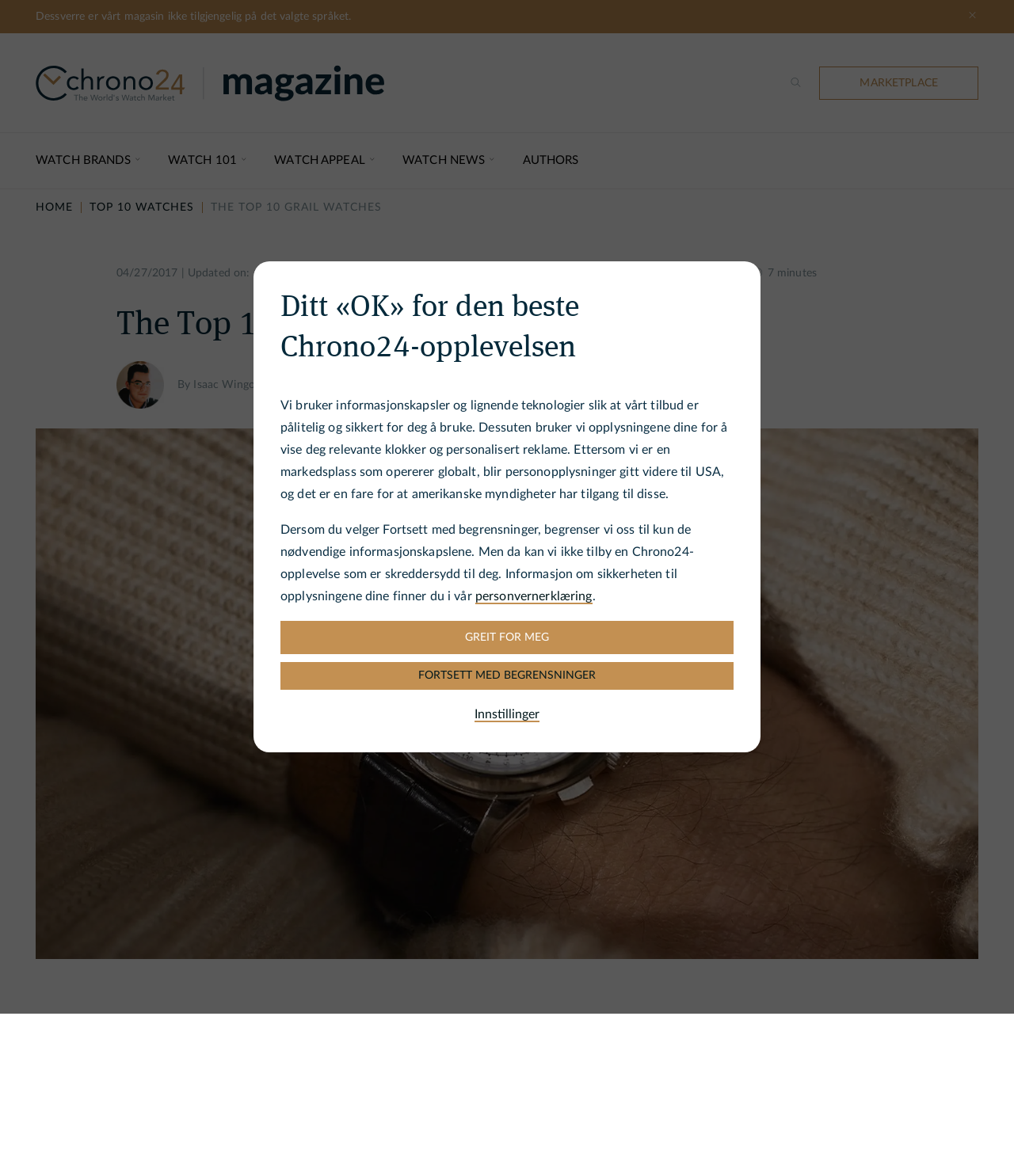What is the purpose of the dialog box? Observe the screenshot and provide a one-word or short phrase answer.

Cookie settings